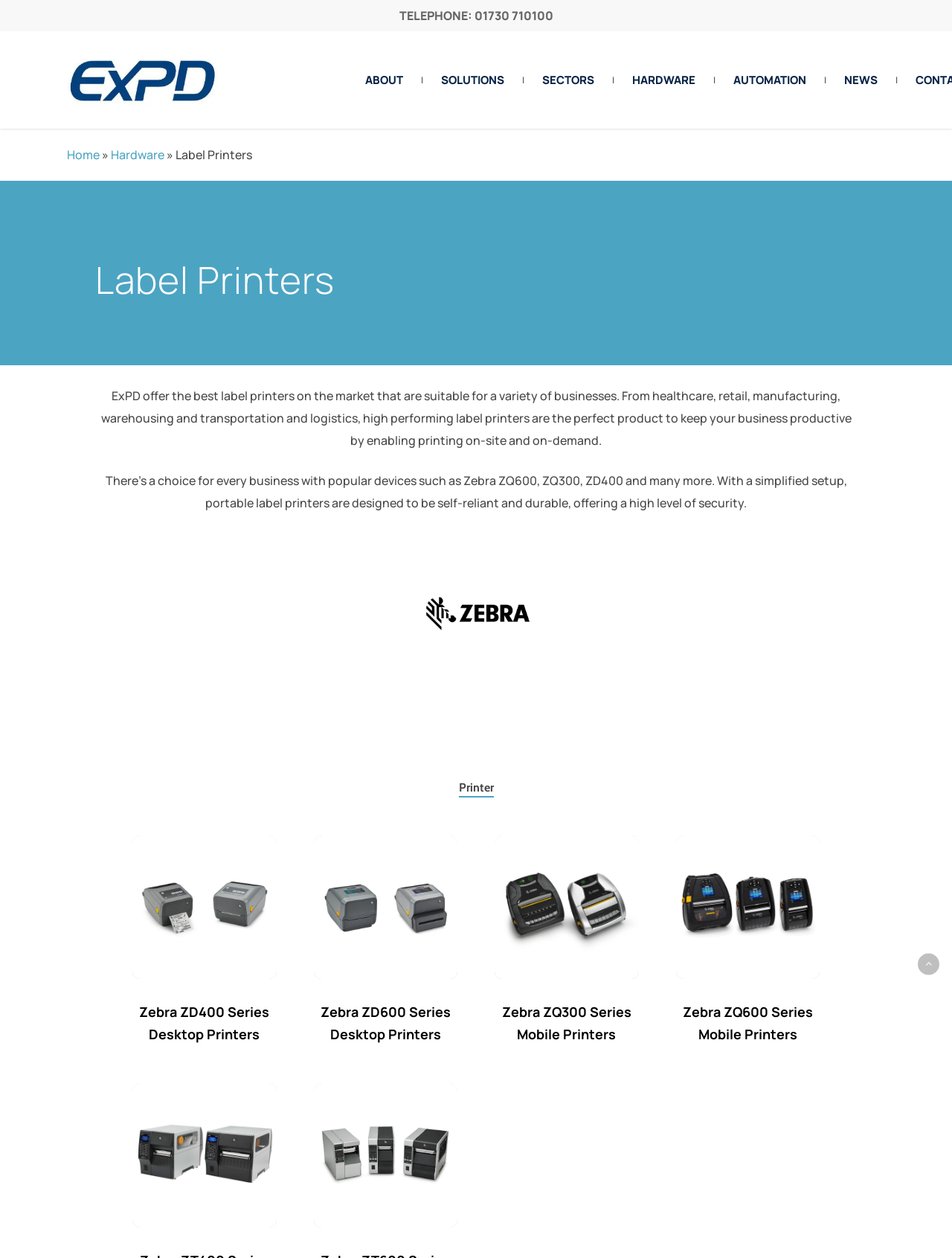Locate and provide the bounding box coordinates for the HTML element that matches this description: "Telephone: 01730 710100".

[0.419, 0.006, 0.581, 0.019]